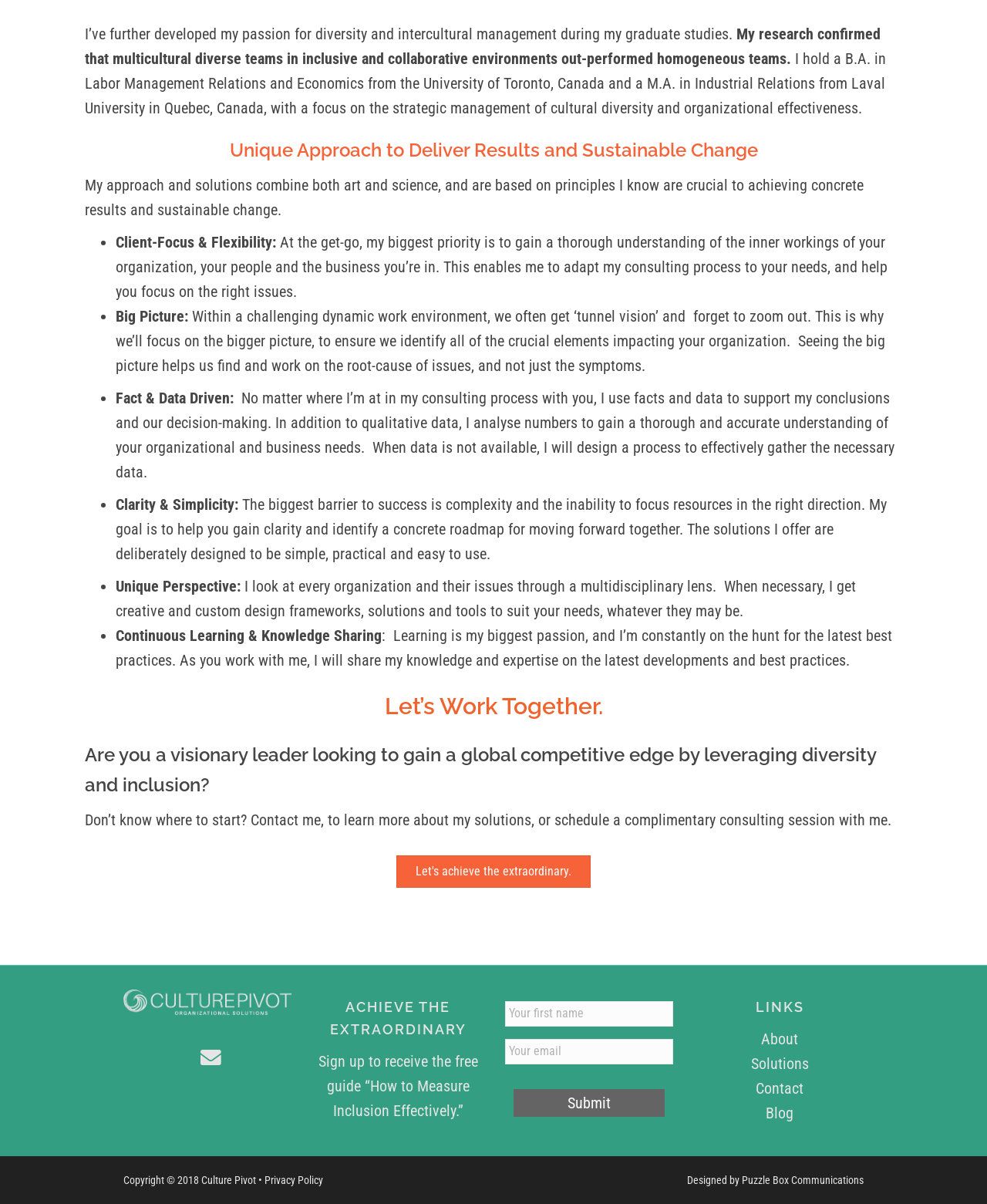Could you provide the bounding box coordinates for the portion of the screen to click to complete this instruction: "Click the 'About' link"?

[0.771, 0.855, 0.809, 0.87]